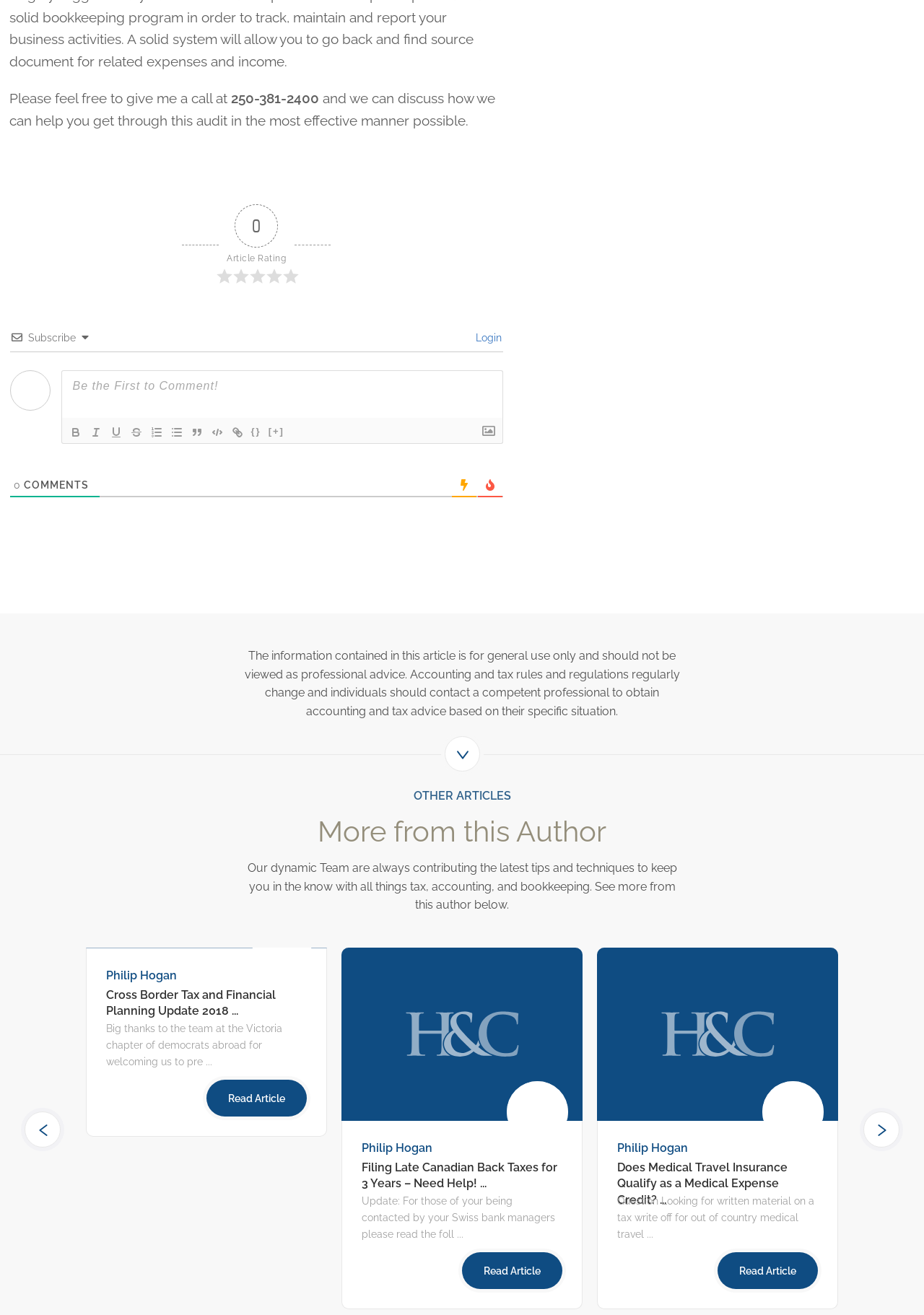Can you pinpoint the bounding box coordinates for the clickable element required for this instruction: "Click the 'Subscribe' button"? The coordinates should be four float numbers between 0 and 1, i.e., [left, top, right, bottom].

[0.03, 0.252, 0.082, 0.261]